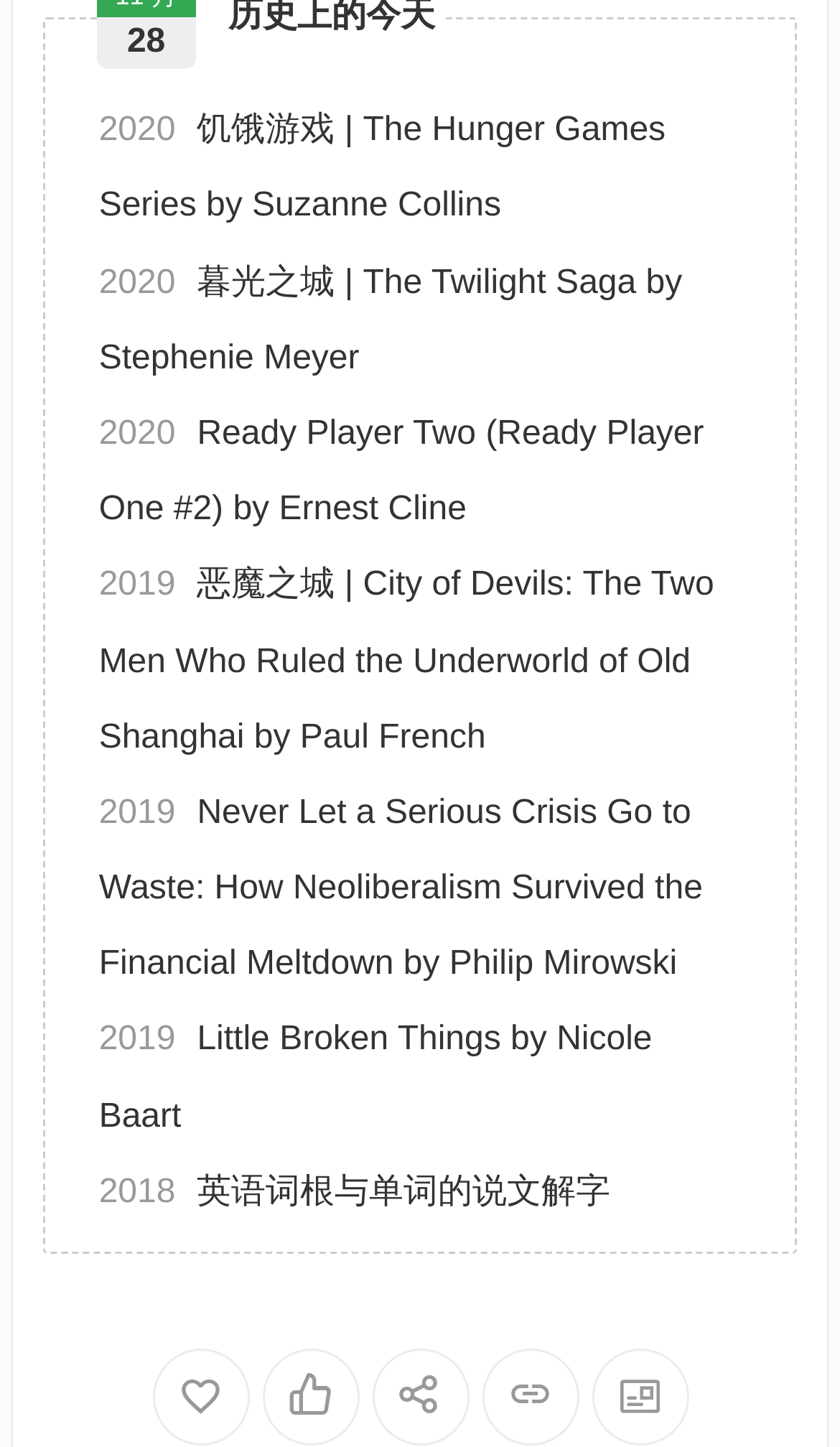What is the topic of the first list item?
Kindly offer a comprehensive and detailed response to the question.

The first list item starts with a bullet point and the text 'Subtle signs of stress such as excessive scent-marking and lip-licking', which suggests that the topic is related to stress signs in cats.